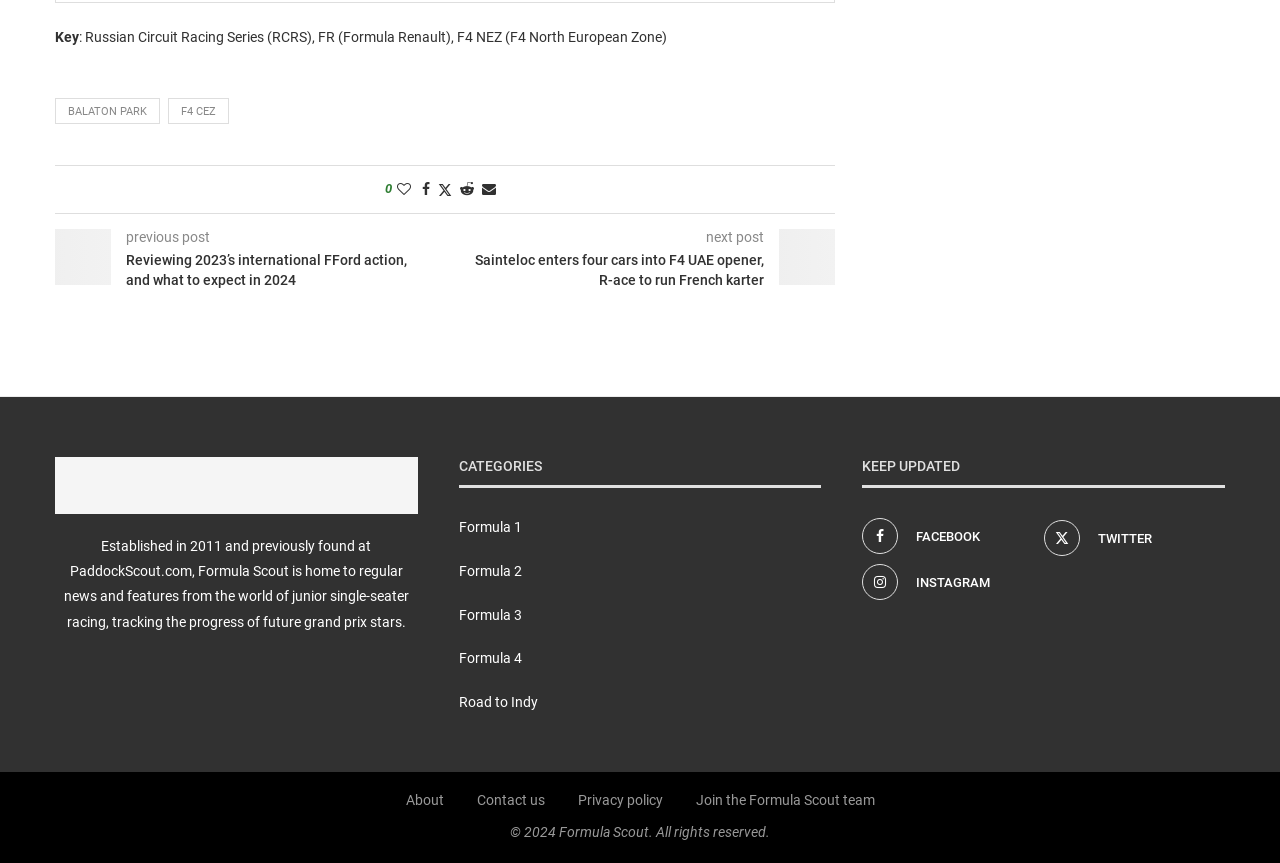Please use the details from the image to answer the following question comprehensively:
What is the category of racing mentioned in the second link under 'CATEGORIES'?

I found the section 'CATEGORIES' and looked at the links underneath. The second link says 'Formula 2'. Therefore, the answer is Formula 2.